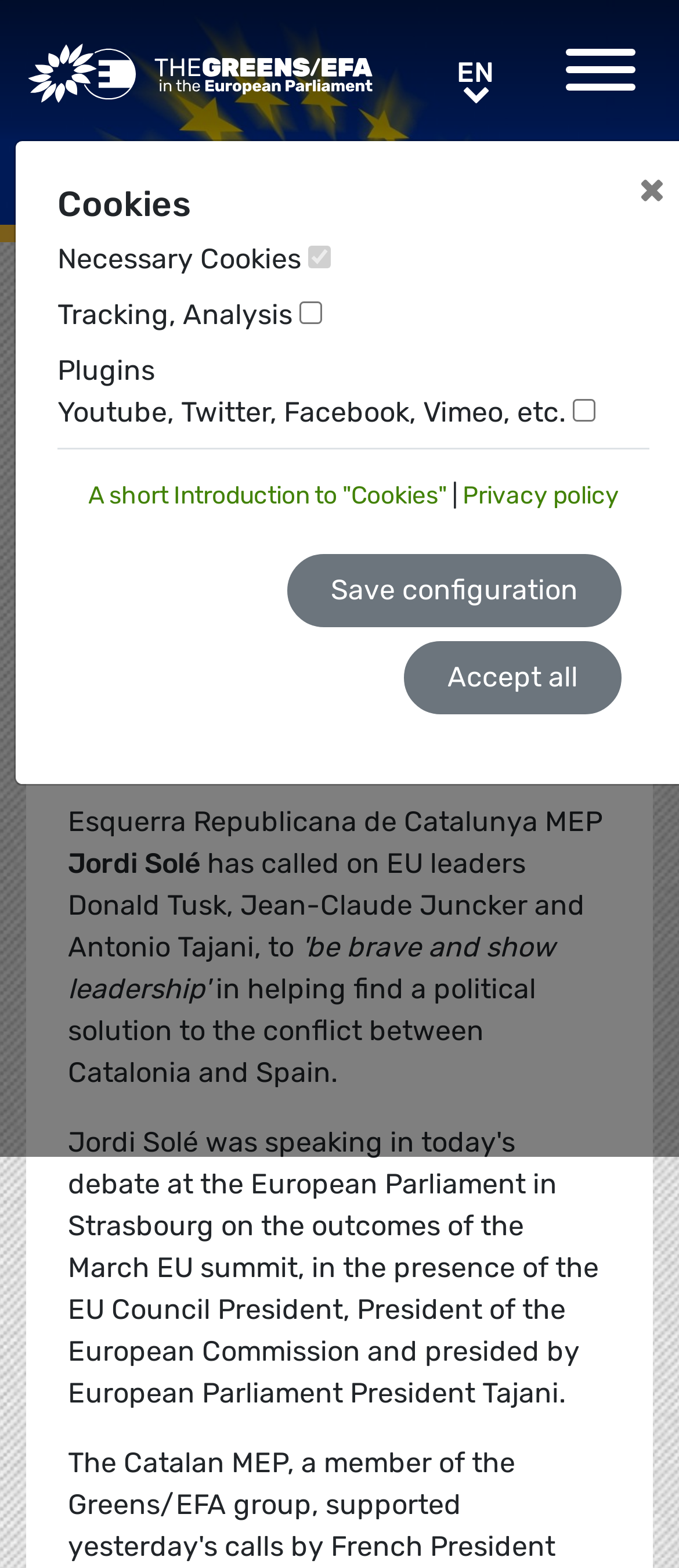Generate the text content of the main headline of the webpage.

EU SHOULD ACT WHEN MEMBER STATES FAIL ON FUNDAMENTAL RIGHTS